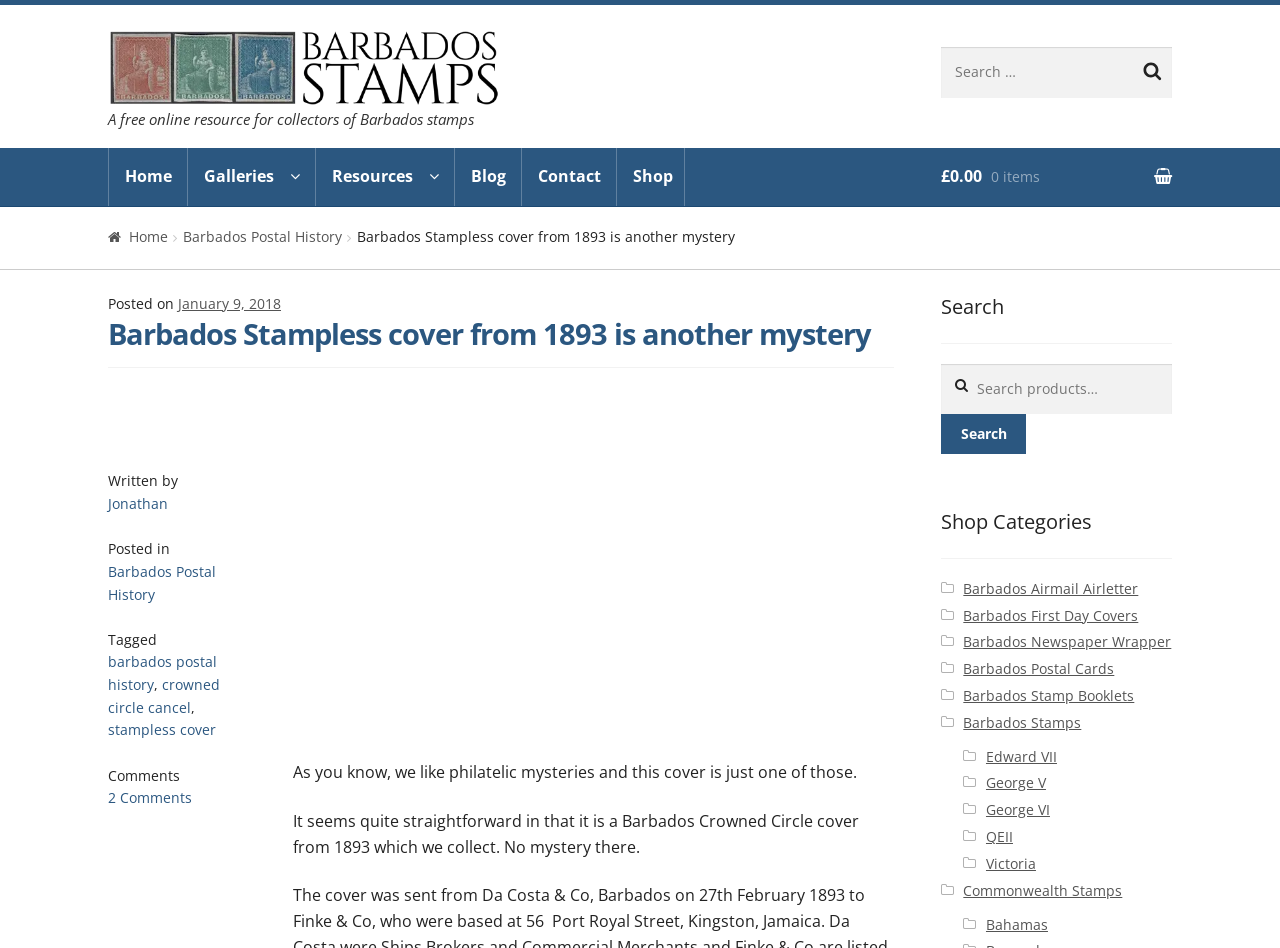How many navigation links are there?
Look at the image and answer the question using a single word or phrase.

6